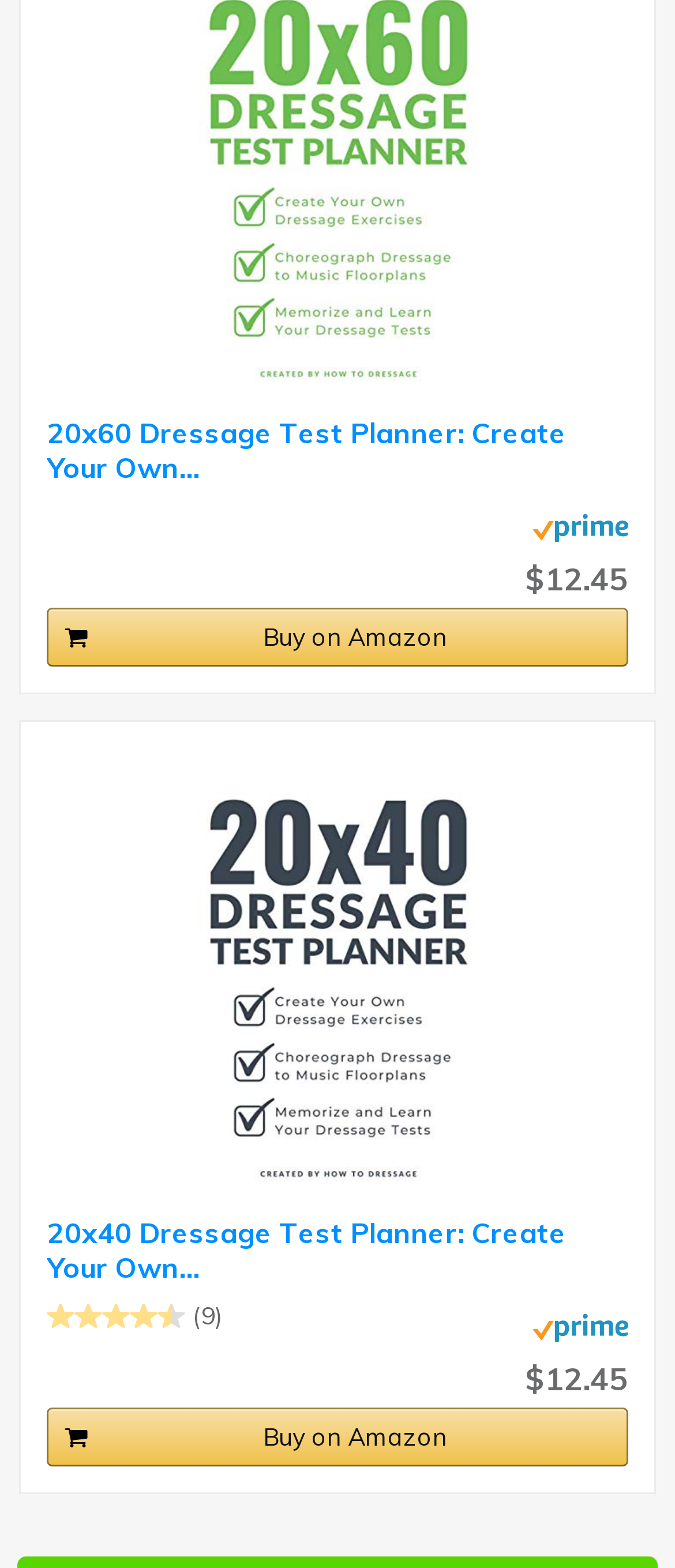Please identify the bounding box coordinates of the area I need to click to accomplish the following instruction: "Click the link to create a 20x60 dressage test planner".

[0.07, 0.265, 0.93, 0.309]